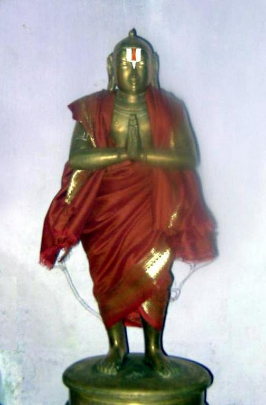What is the gesture of the figure's hands?
Please answer the question with a detailed response using the information from the screenshot.

The figure's hands are positioned in a gesture of prayer or greeting, suggesting an attitude of humility and respect, which is a common depiction in traditional artistic styles associated with spiritual icons.